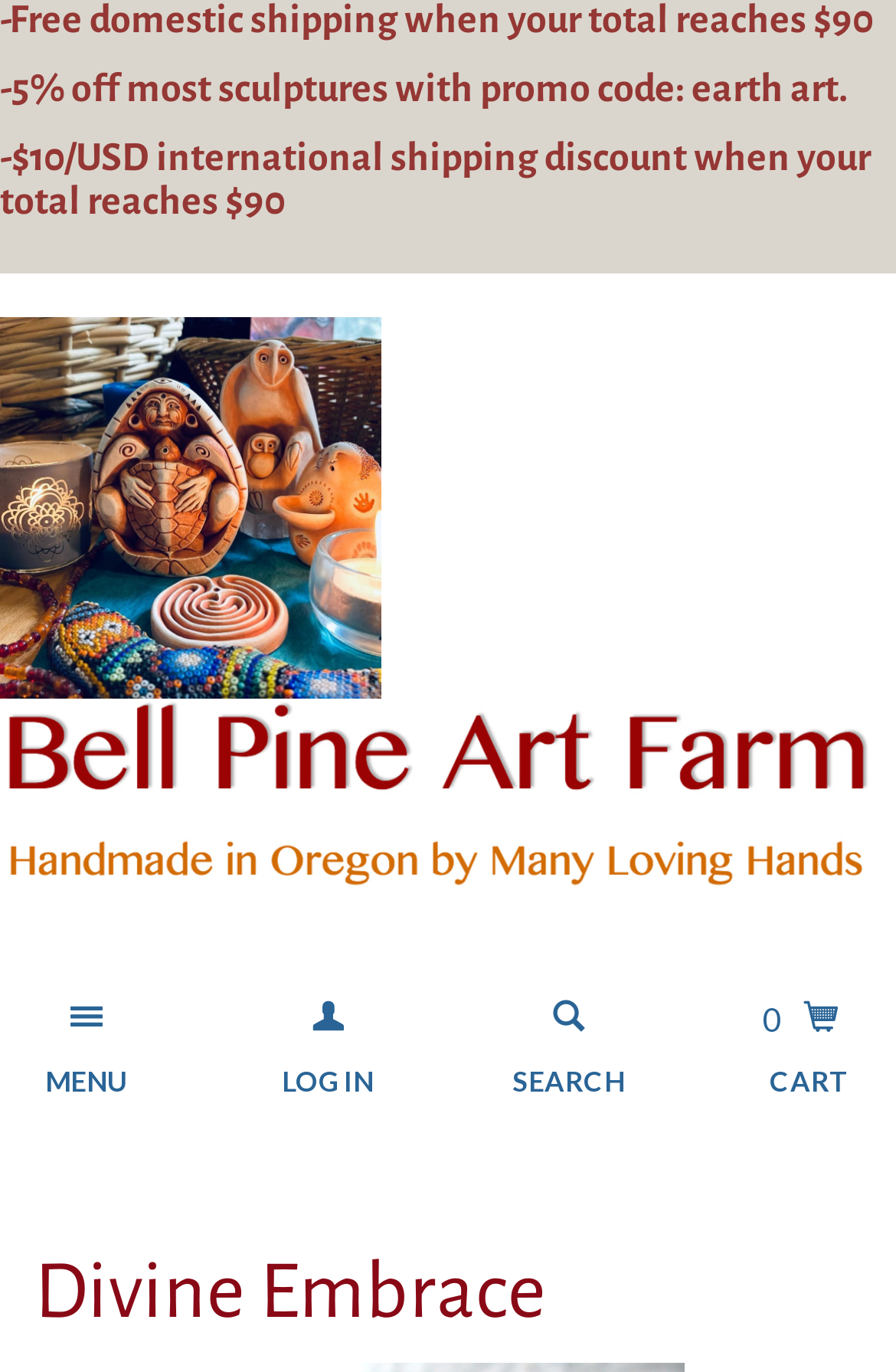Determine the bounding box coordinates for the UI element matching this description: "0".

[0.826, 0.703, 0.982, 0.777]